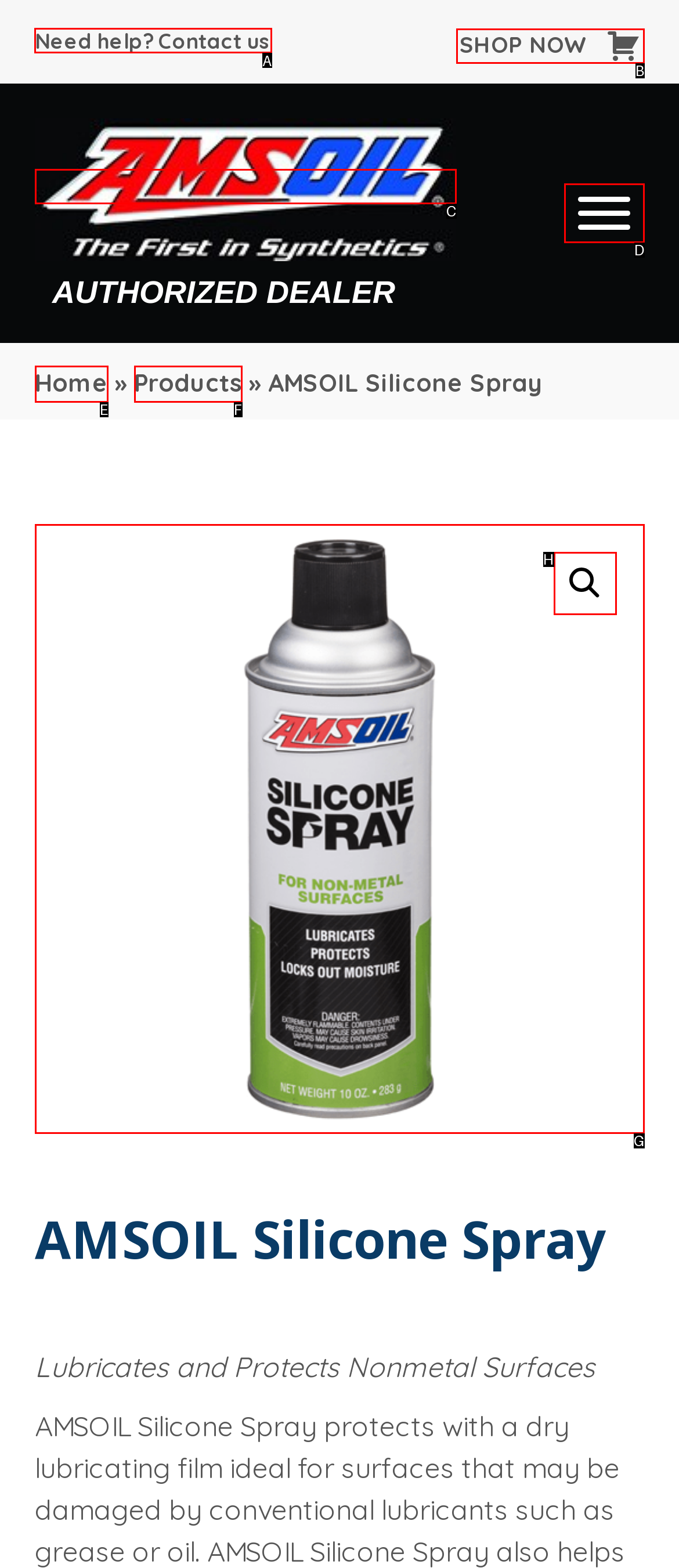From the available options, which lettered element should I click to complete this task: Contact us for help?

A